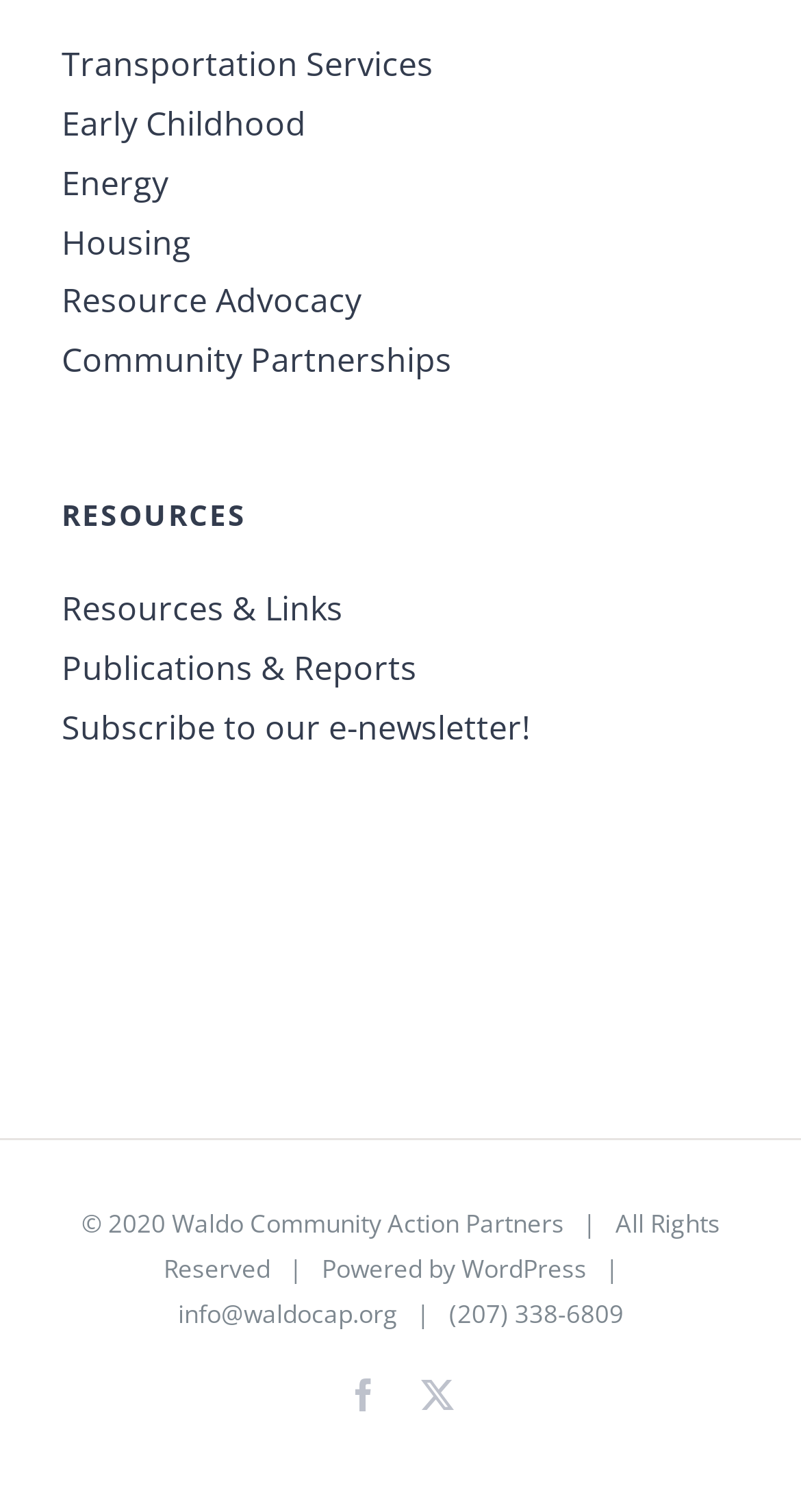Highlight the bounding box coordinates of the region I should click on to meet the following instruction: "Contact via email".

[0.222, 0.857, 0.496, 0.88]